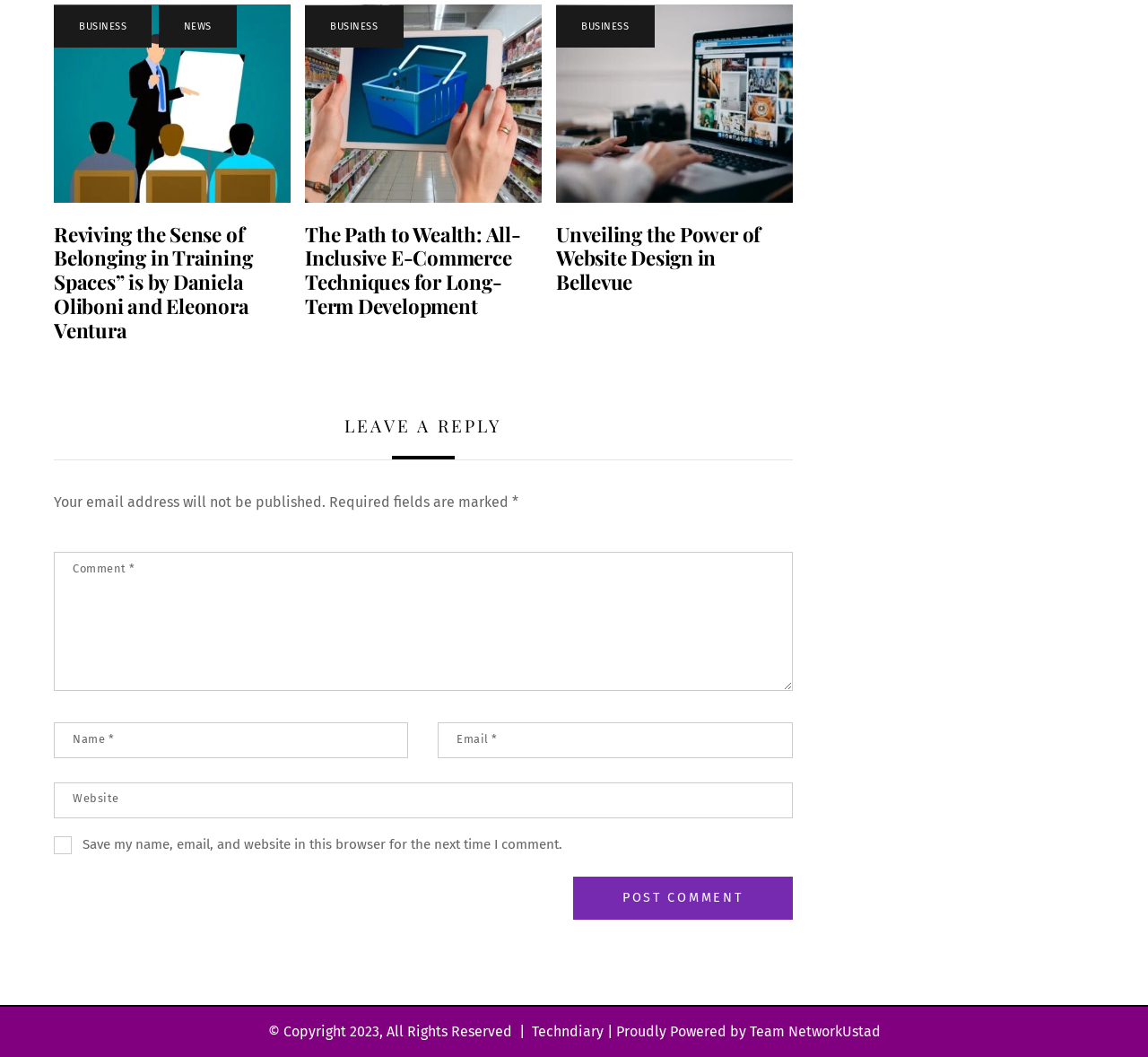Predict the bounding box coordinates of the area that should be clicked to accomplish the following instruction: "Click on the 'Training Spaces' link". The bounding box coordinates should consist of four float numbers between 0 and 1, i.e., [left, top, right, bottom].

[0.047, 0.172, 0.253, 0.188]